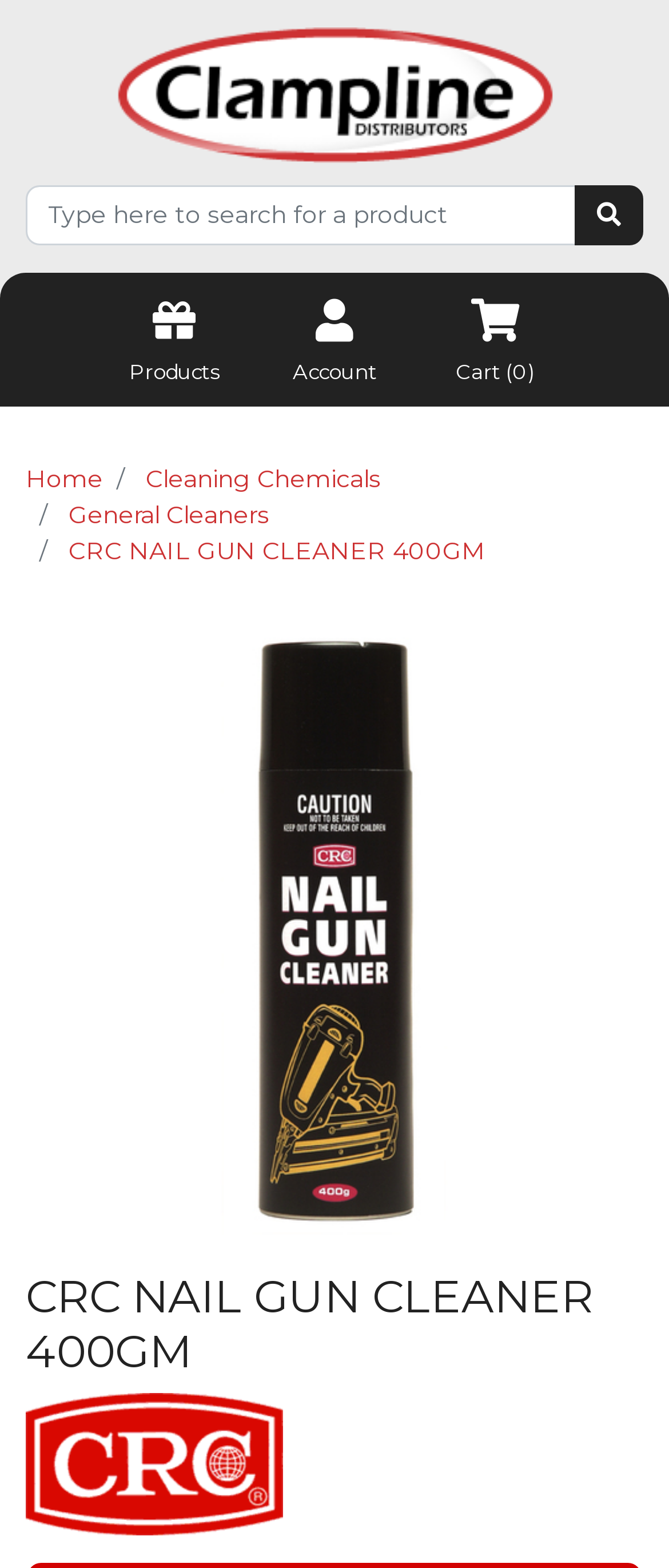Identify the bounding box coordinates of the area you need to click to perform the following instruction: "Go to Clampline Distributors".

[0.173, 0.049, 0.827, 0.069]